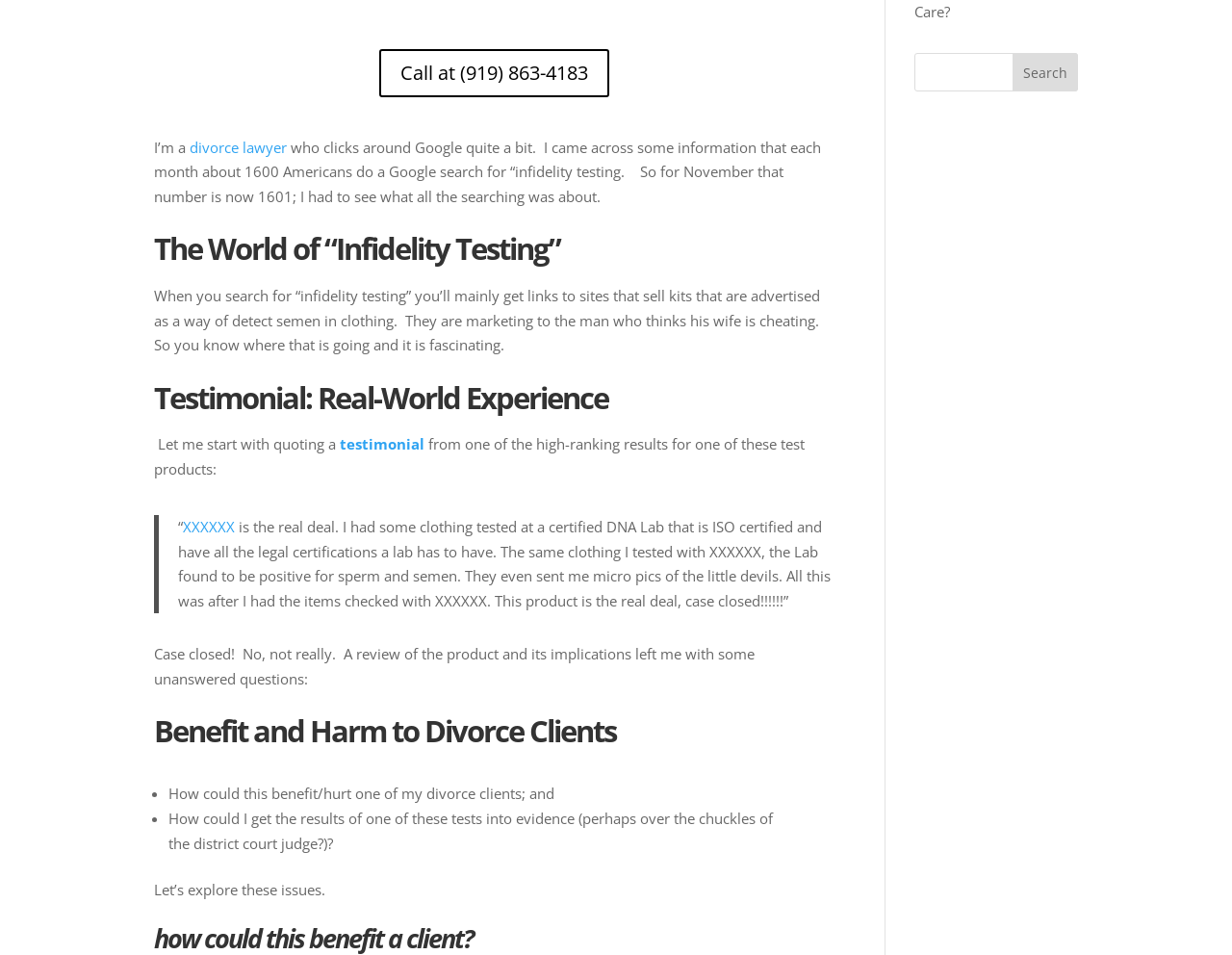Bounding box coordinates are to be given in the format (top-left x, top-left y, bottom-right x, bottom-right y). All values must be floating point numbers between 0 and 1. Provide the bounding box coordinate for the UI element described as: Call at (919) 863-4183

[0.308, 0.052, 0.494, 0.102]